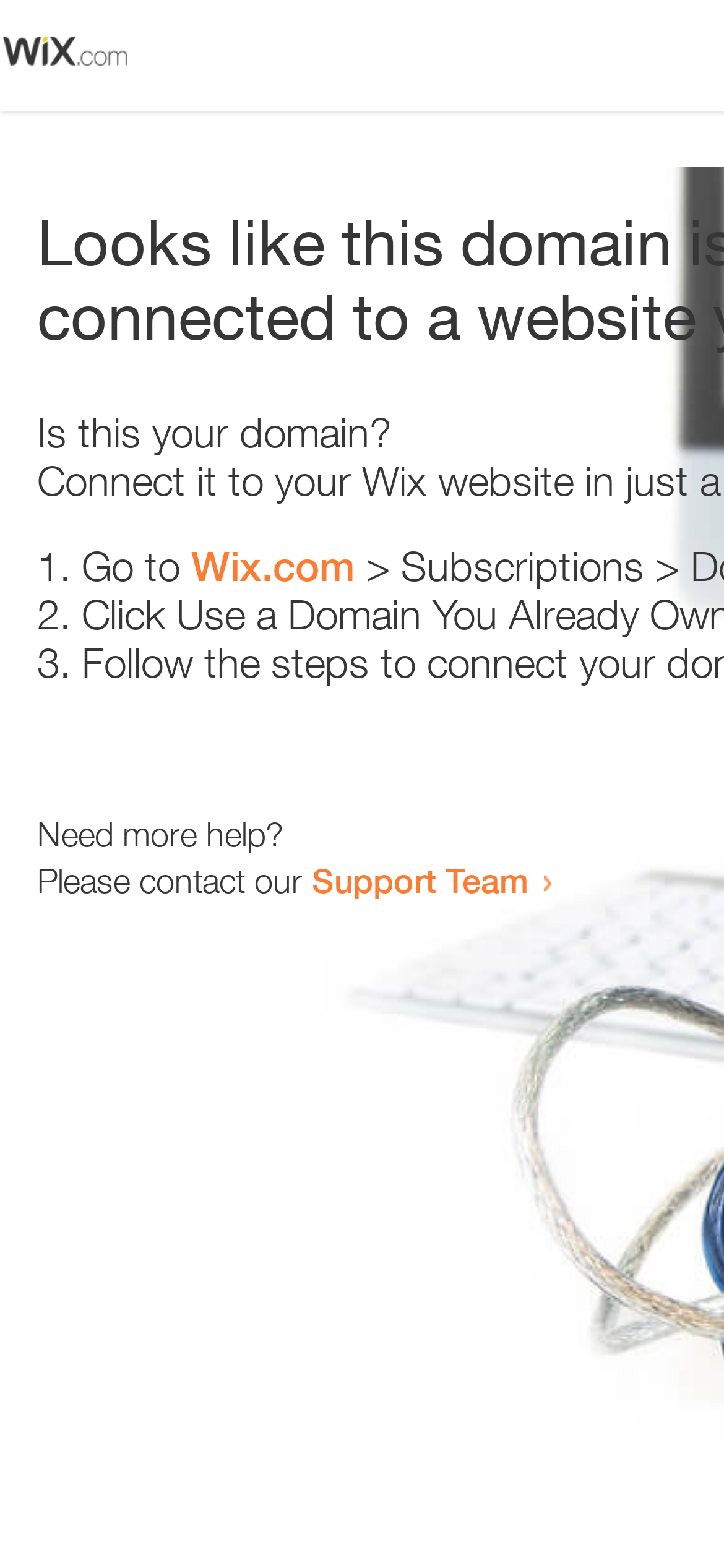Generate a thorough caption detailing the webpage content.

The webpage appears to be an error page, with a small image at the top left corner. Below the image, there is a heading that reads "Is this your domain?" in a prominent position. 

To the right of the heading, there is a numbered list with three items. The first item starts with "1." and has a link to "Wix.com" alongside the text "Go to". The second item is labeled "2." and the third item is labeled "3.". 

Further down the page, there is a section that asks "Need more help?" followed by a sentence that says "Please contact our" and a link to the "Support Team".